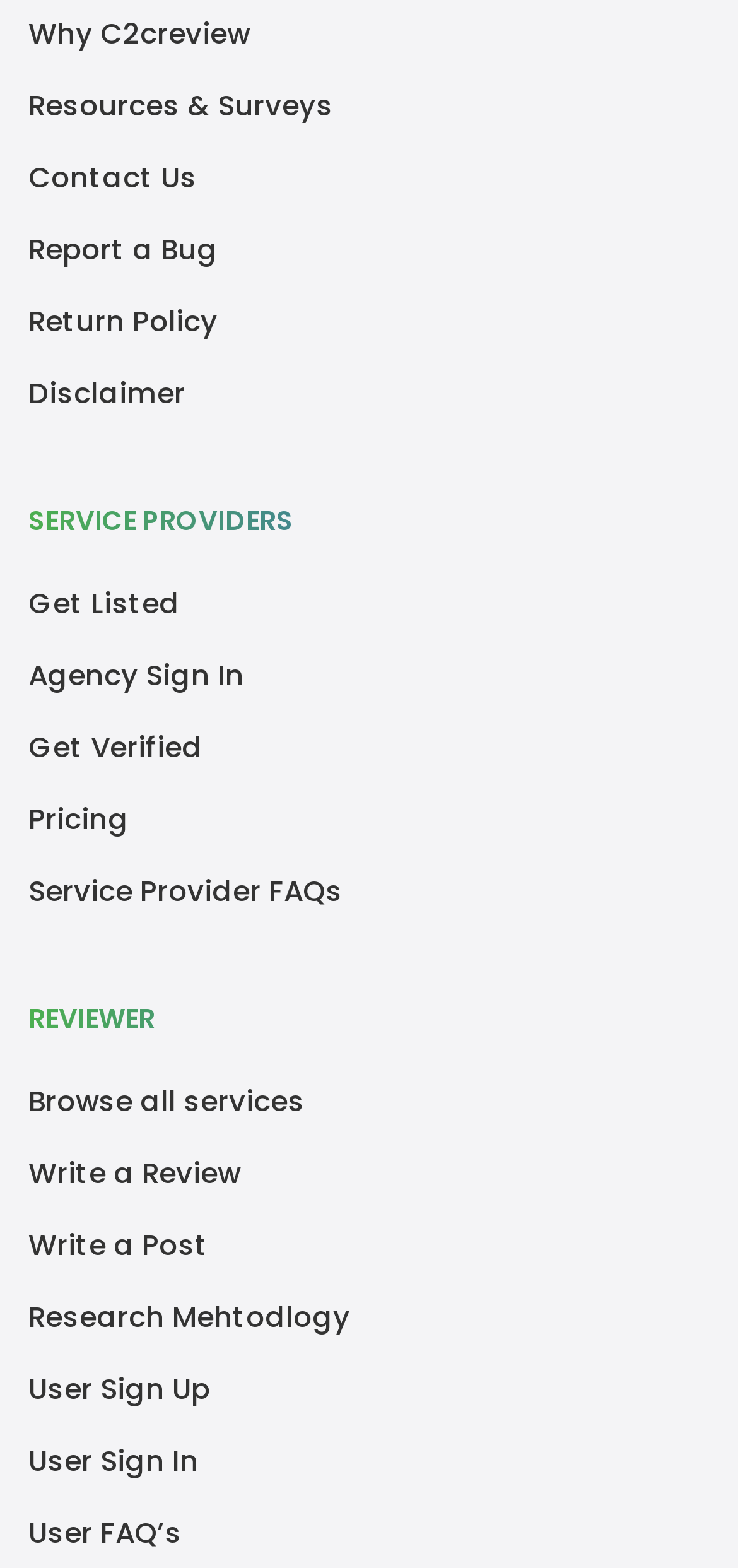Extract the bounding box coordinates of the UI element described by: "Pricing". The coordinates should include four float numbers ranging from 0 to 1, e.g., [left, top, right, bottom].

[0.038, 0.5, 0.174, 0.546]